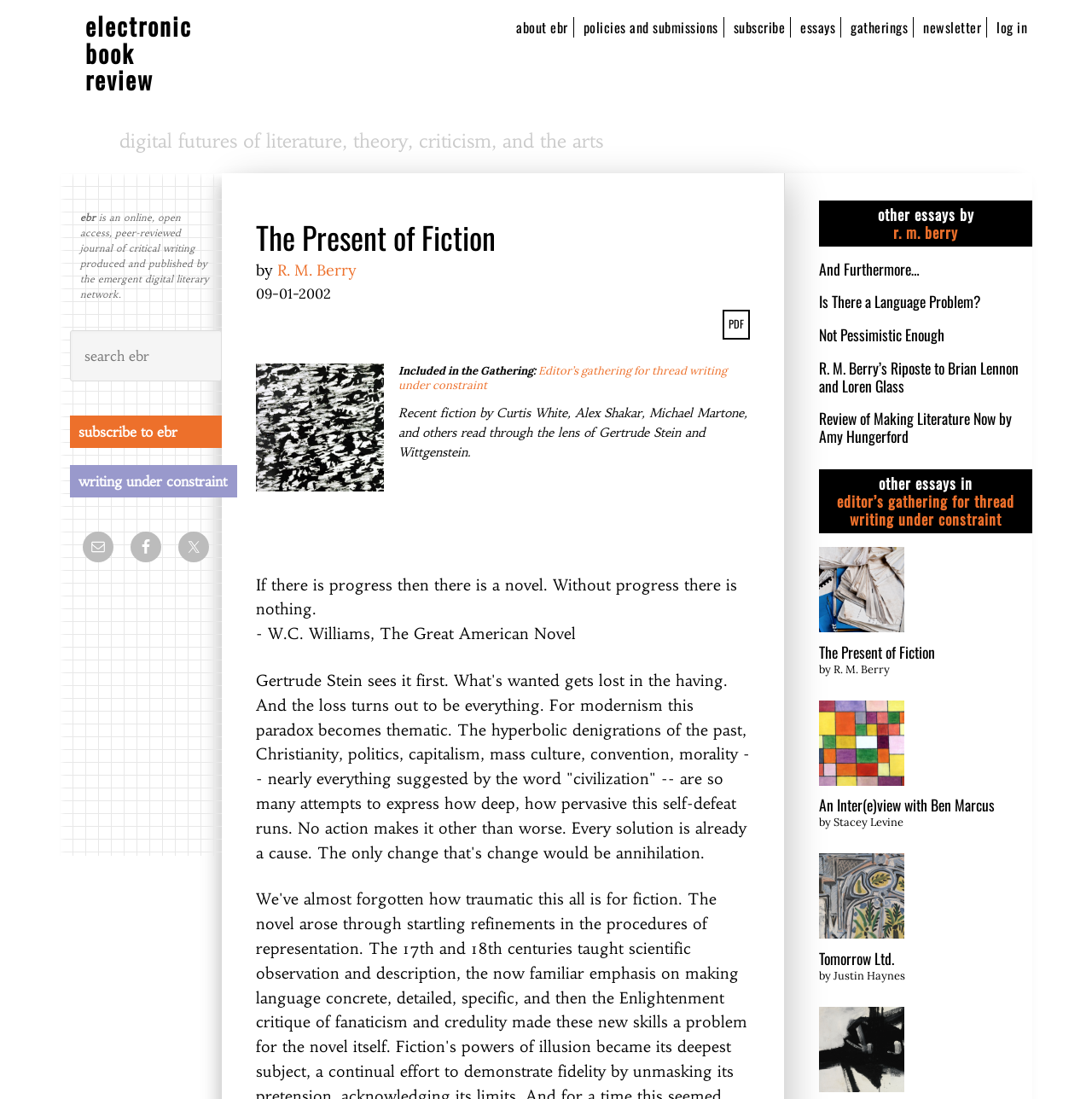Provide a short answer to the following question with just one word or phrase: What is the date of the essay?

09-01-2002